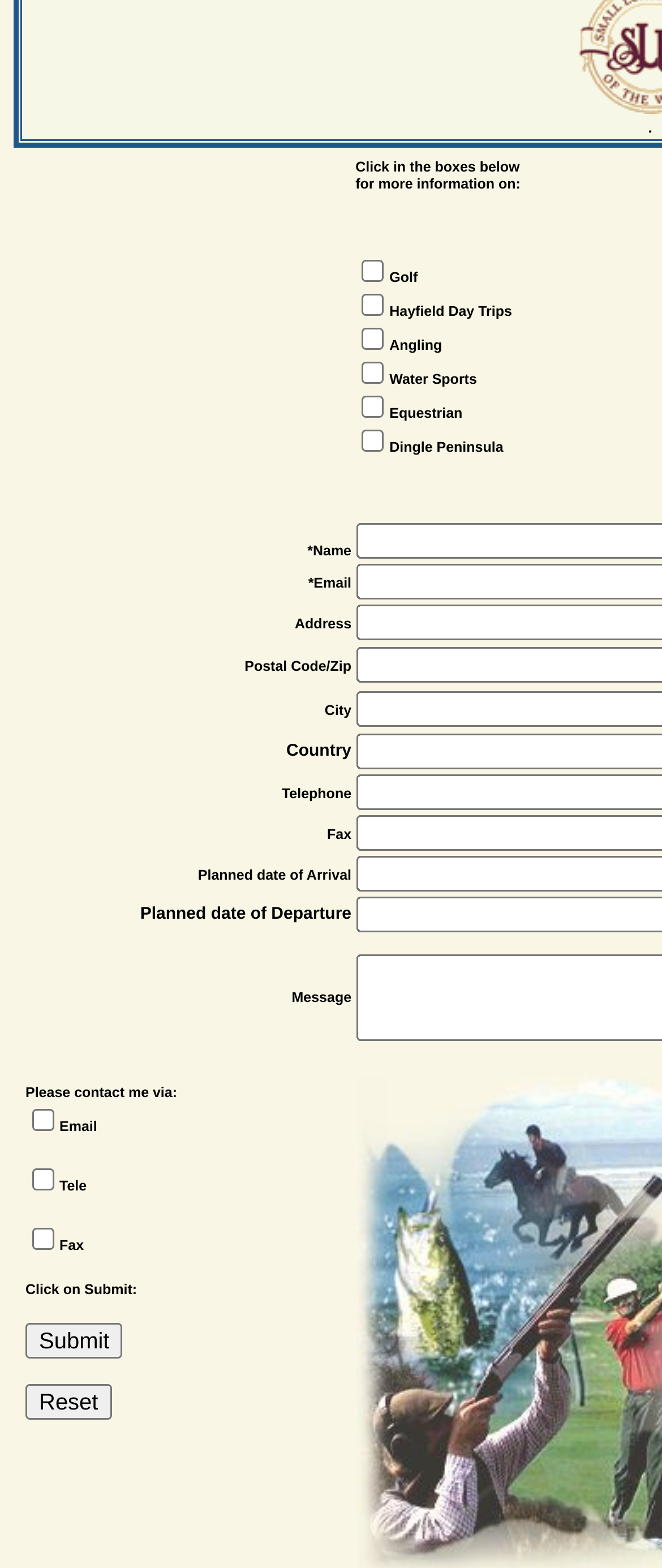Indicate the bounding box coordinates of the clickable region to achieve the following instruction: "Enter Email."

[0.036, 0.358, 0.533, 0.383]